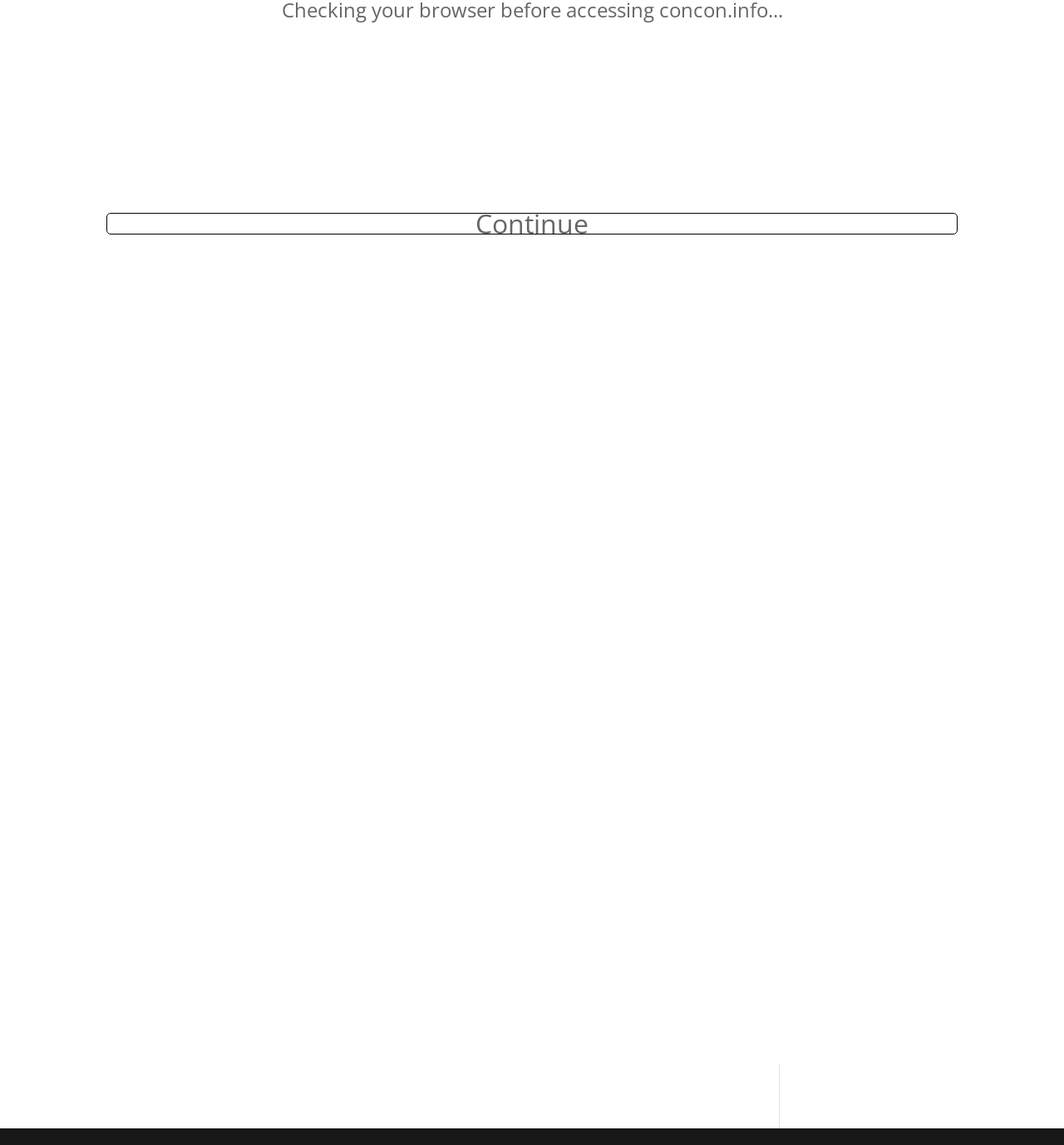Answer this question in one word or a short phrase: What is the name of the conference mentioned?

U.S. Constitutional Convention